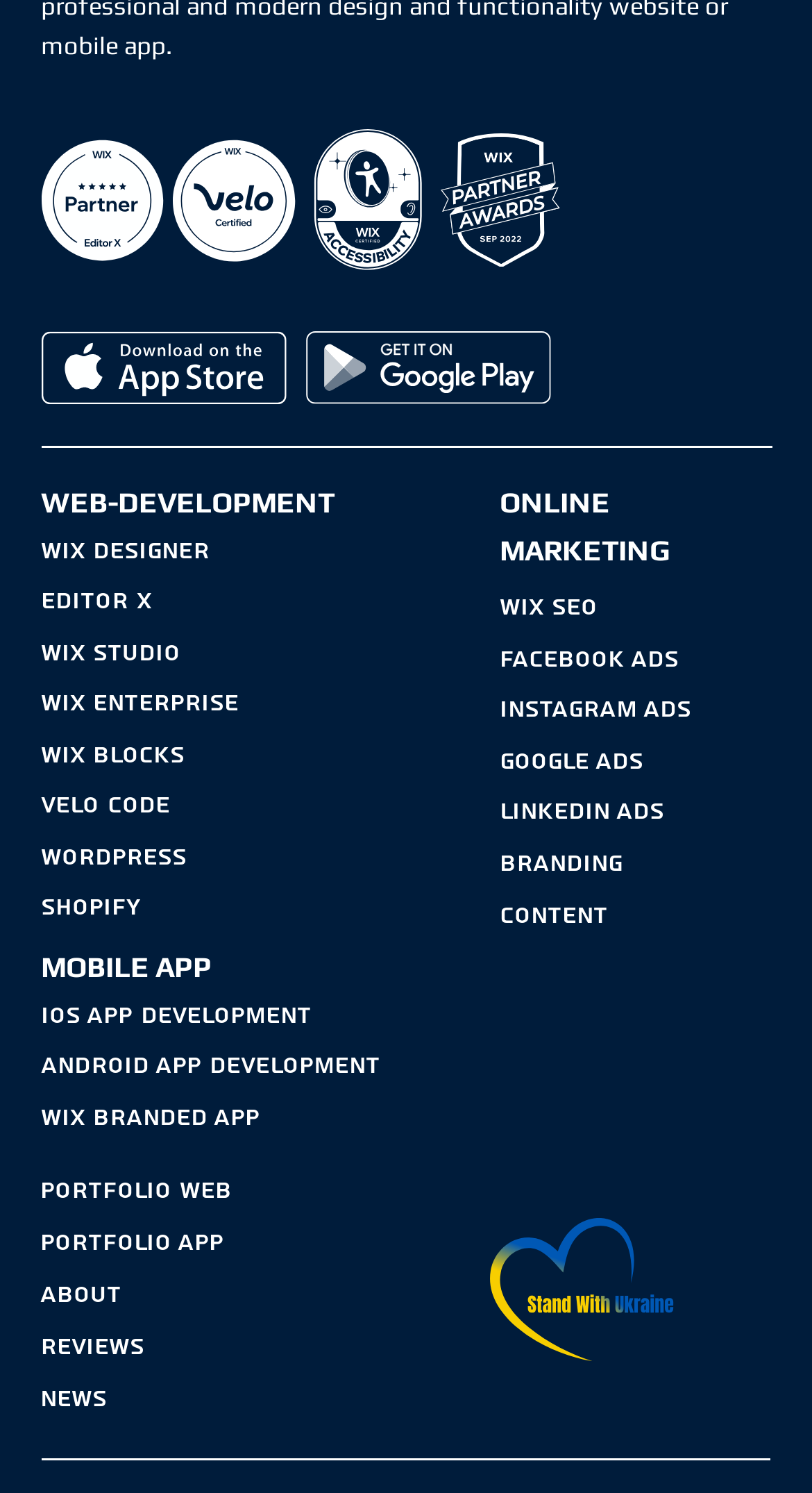What is the purpose of the 'ABOUT' link?
Please use the visual content to give a single word or phrase answer.

Company information